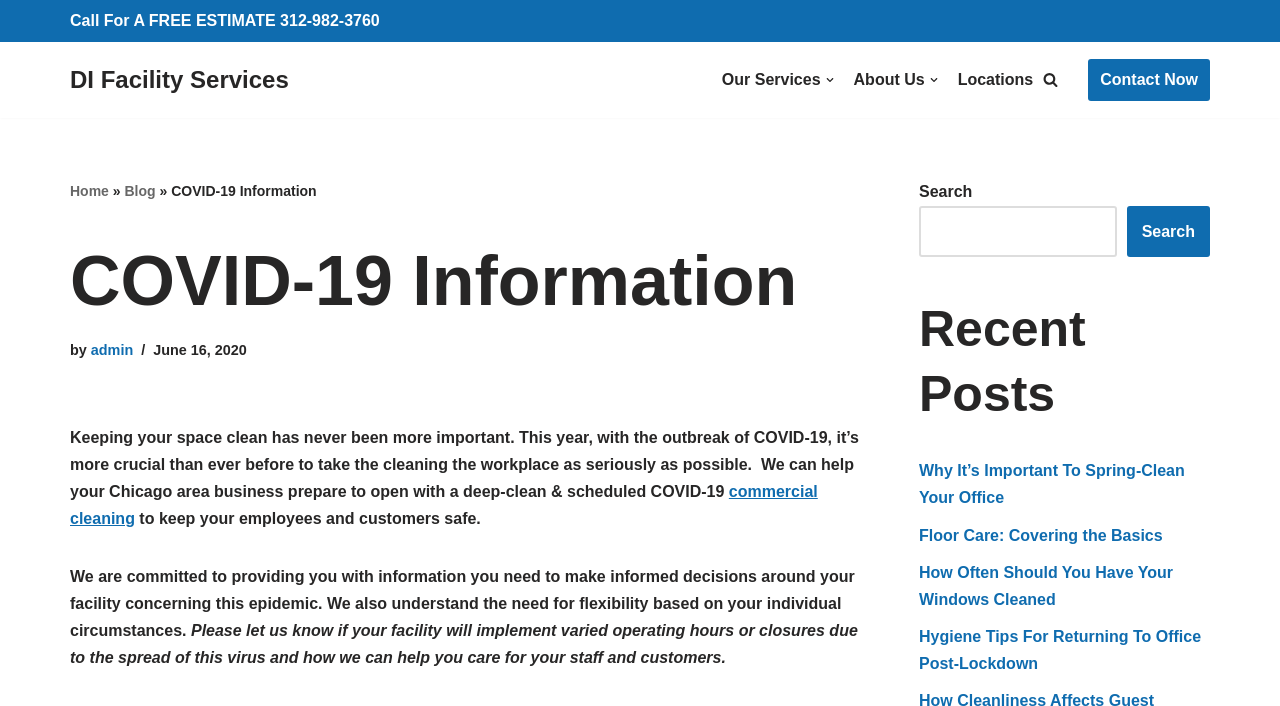Offer a meticulous caption that includes all visible features of the webpage.

The webpage is about COVID-19 information and facility services, with a focus on cleaning and preparing workplaces for reopening. At the top left, there is a "Skip to content" link, followed by a "Call For A FREE ESTIMATE" link and a "DI Facility Services" link. To the right of these links, there is a navigation menu with links to "Our Services", "About Us", "Locations", and "Search".

Below the navigation menu, there is a prominent heading "COVID-19 Information" followed by a subheading "by admin" and a date "June 16, 2020". The main content of the page is a paragraph of text that discusses the importance of cleaning workplaces during the COVID-19 pandemic and how the company can help with deep-cleaning and scheduled COVID-19 cleaning services.

There are several links and buttons on the page, including a "Contact Now" link, a "Home" link, a "Blog" link, and a search box with a "Search" button. The search box is located to the right of the main content area.

Further down the page, there are four links to recent blog posts, including "Why It’s Important To Spring-Clean Your Office", "Floor Care: Covering the Basics", "How Often Should You Have Your Windows Cleaned", and "Hygiene Tips For Returning To Office Post-Lockdown". These links are arranged in a vertical list and take up the majority of the page's width.